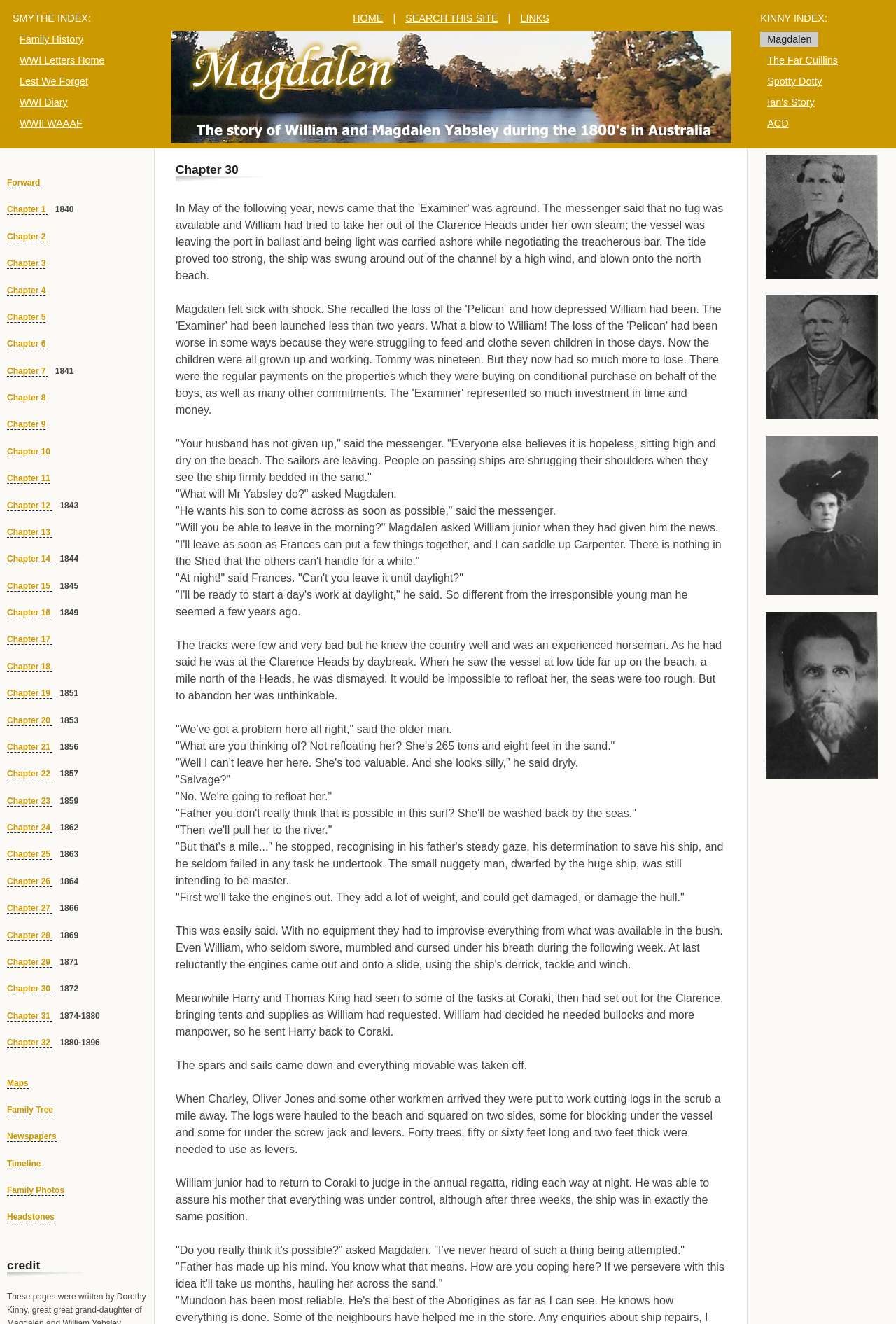Provide a thorough summary of the webpage.

This webpage is dedicated to the Yabsley/Kinny family history in Australia, specifically focusing on the early years of Magdalen and William Yabsley's arrival in the 1840s. The page is divided into several sections, with a navigation menu at the top featuring links to "HOME", "SEARCH THIS SITE", and "LINKS".

On the left side of the page, there are two indexes: "SMYTHE INDEX" and "KINNY INDEX". The "SMYTHE INDEX" section contains links to various family history topics, including "Family History", "WWI Letters Home", "Lest We Forget", "WWI Diary", and "WWII WAAAF". The "KINNY INDEX" section has links to "Magdalen", "The Far Cuillins", "Spotty Dotty", "Ian's Story", and "ACD".

The main content of the page is a series of links to chapters, ranging from "Chapter 1" to "Chapter 28", each with a corresponding year listed, such as "1840", "1841", and so on. These links are arranged in a vertical column, with each chapter link followed by a brief separator line. The years listed alongside the chapter links provide a chronological overview of the Yabsley/Kinny family history.

At the bottom of the page, there is a "Forward" link, which suggests that there may be additional content or pages to explore. Overall, the webpage appears to be a comprehensive resource for those interested in the Yabsley/Kinny family history and their experiences in Australia during the 19th century.